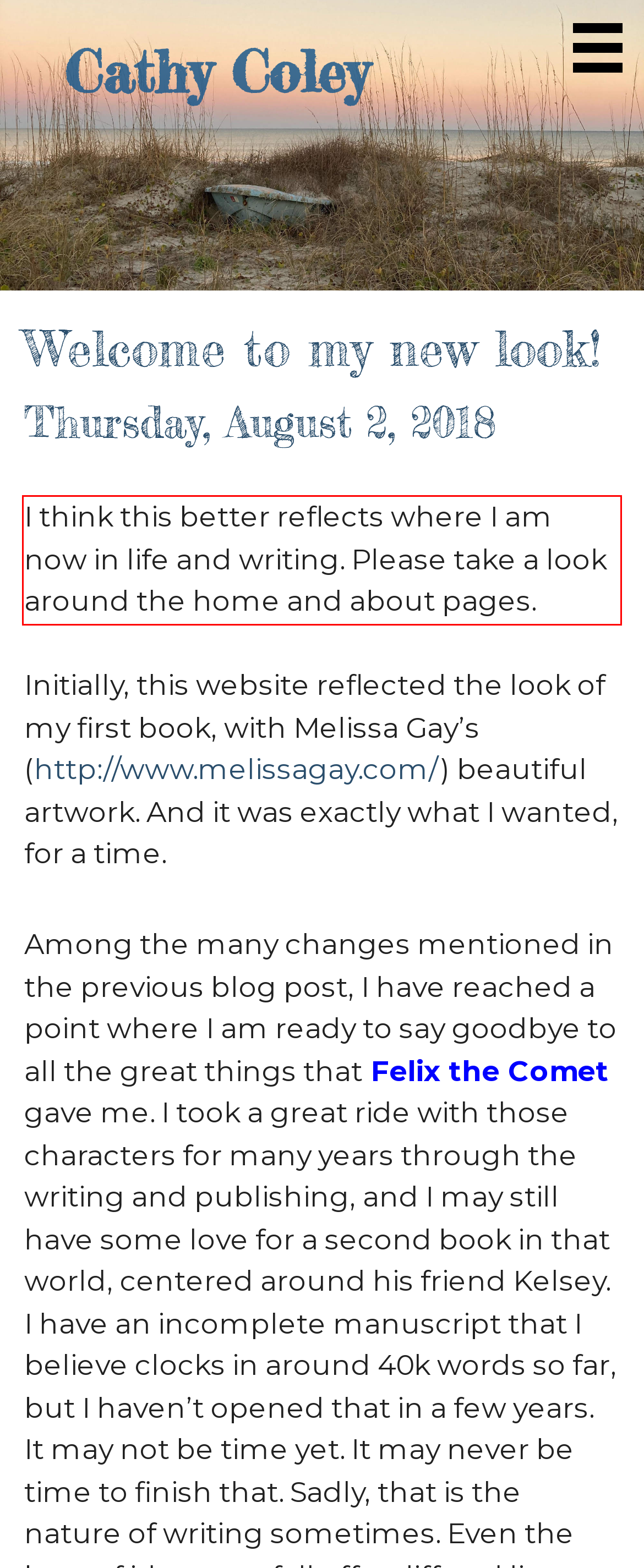You are provided with a webpage screenshot that includes a red rectangle bounding box. Extract the text content from within the bounding box using OCR.

I think this better reflects where I am now in life and writing. Please take a look around the home and about pages.